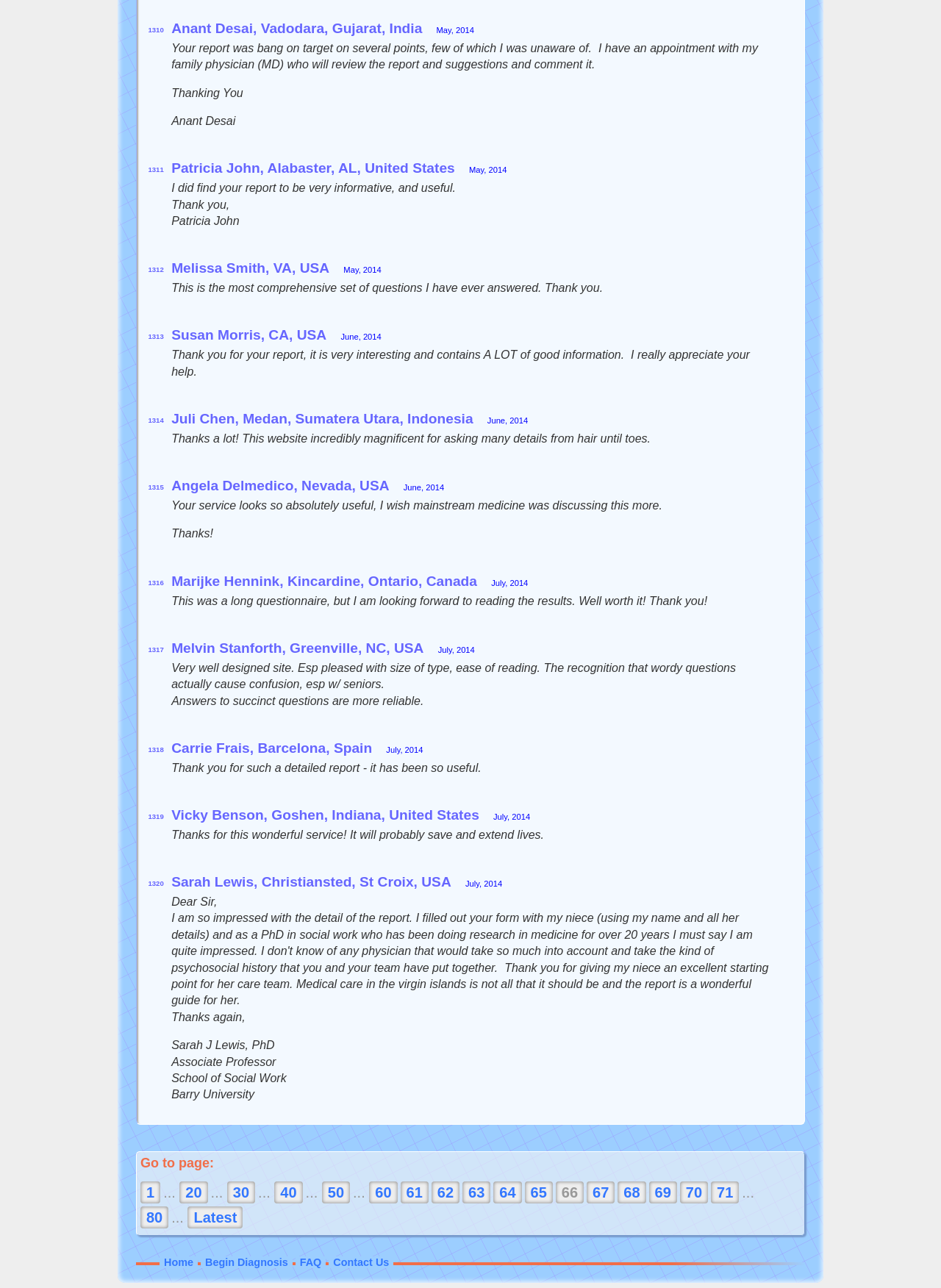Please determine the bounding box coordinates of the element's region to click in order to carry out the following instruction: "Go to the Home page". The coordinates should be four float numbers between 0 and 1, i.e., [left, top, right, bottom].

[0.174, 0.975, 0.205, 0.984]